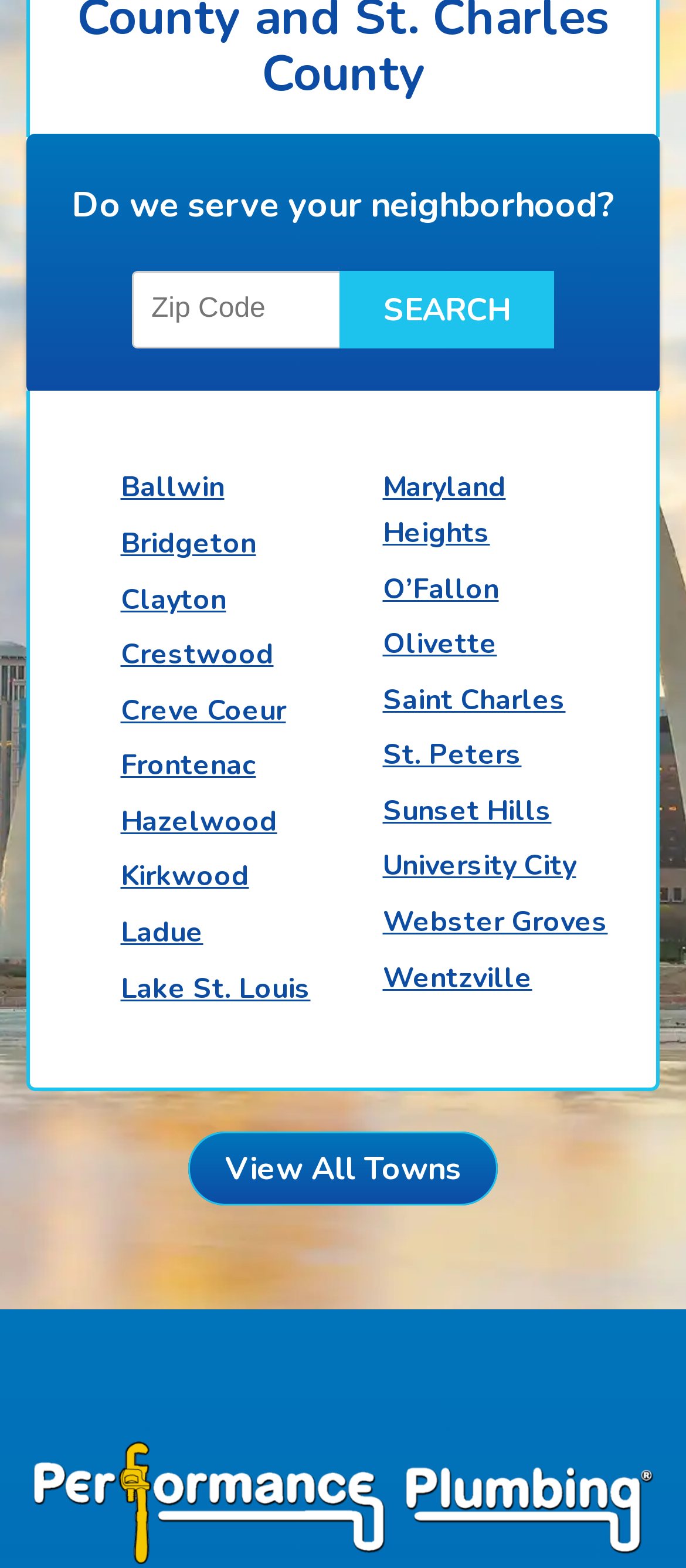Highlight the bounding box coordinates of the element you need to click to perform the following instruction: "View all towns."

[0.274, 0.722, 0.726, 0.769]